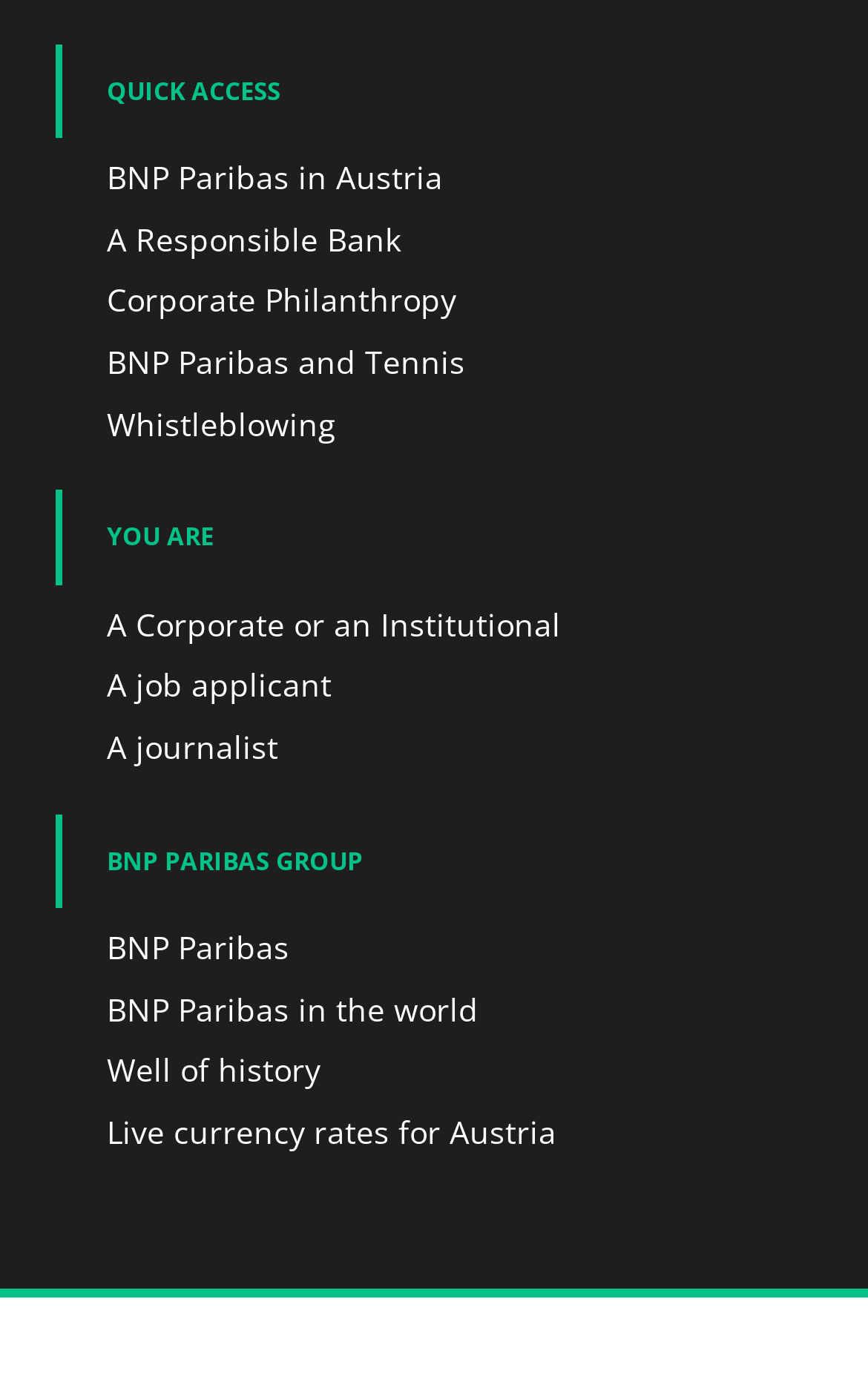Please study the image and answer the question comprehensively:
How many links are there under 'BNP PARIBAS GROUP'?

Under the 'BNP PARIBAS GROUP' static text, I counted 4 links: 'BNP Paribas', 'BNP Paribas in the world', 'Well of history', and 'Live currency rates for Austria'. These links have consecutive y-coordinates, indicating they are vertically aligned.